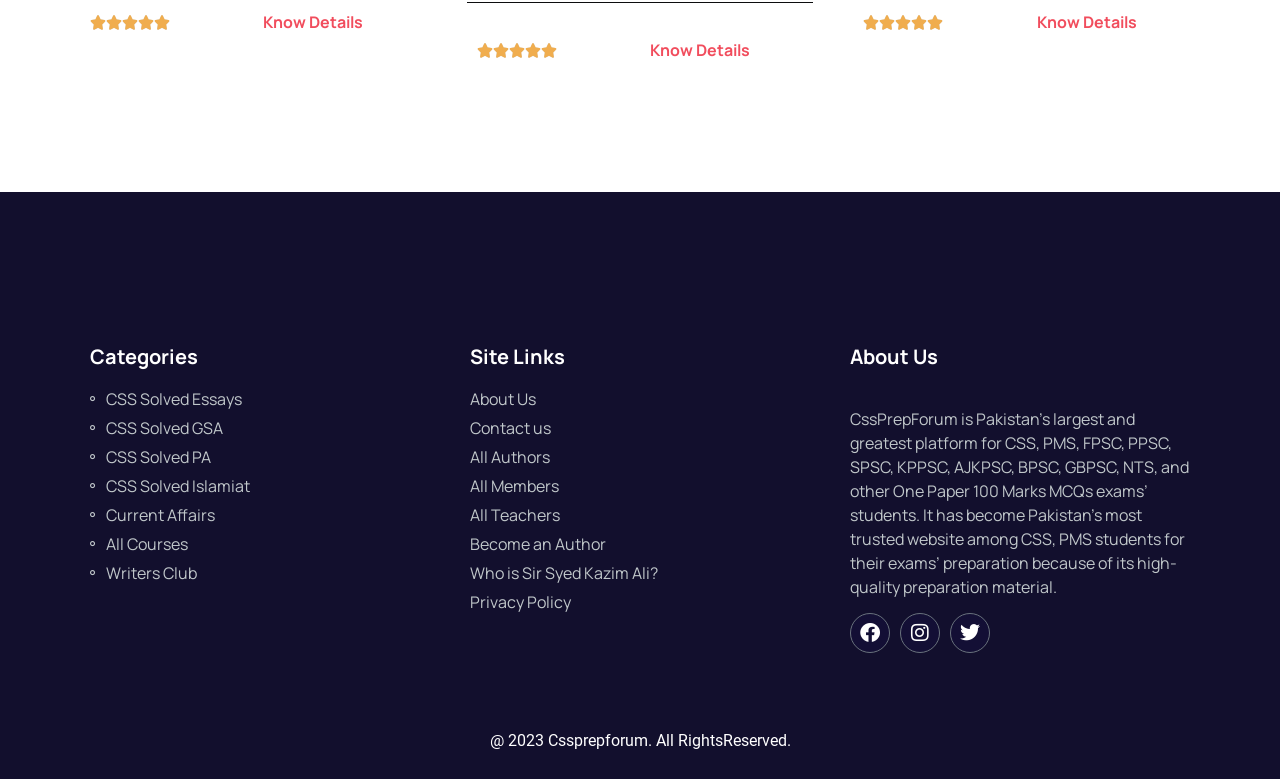Identify the bounding box coordinates of the clickable region necessary to fulfill the following instruction: "Read the article about 'Adverse Possession Laws: The Legality of Squatters Rights'". The bounding box coordinates should be four float numbers between 0 and 1, i.e., [left, top, right, bottom].

None